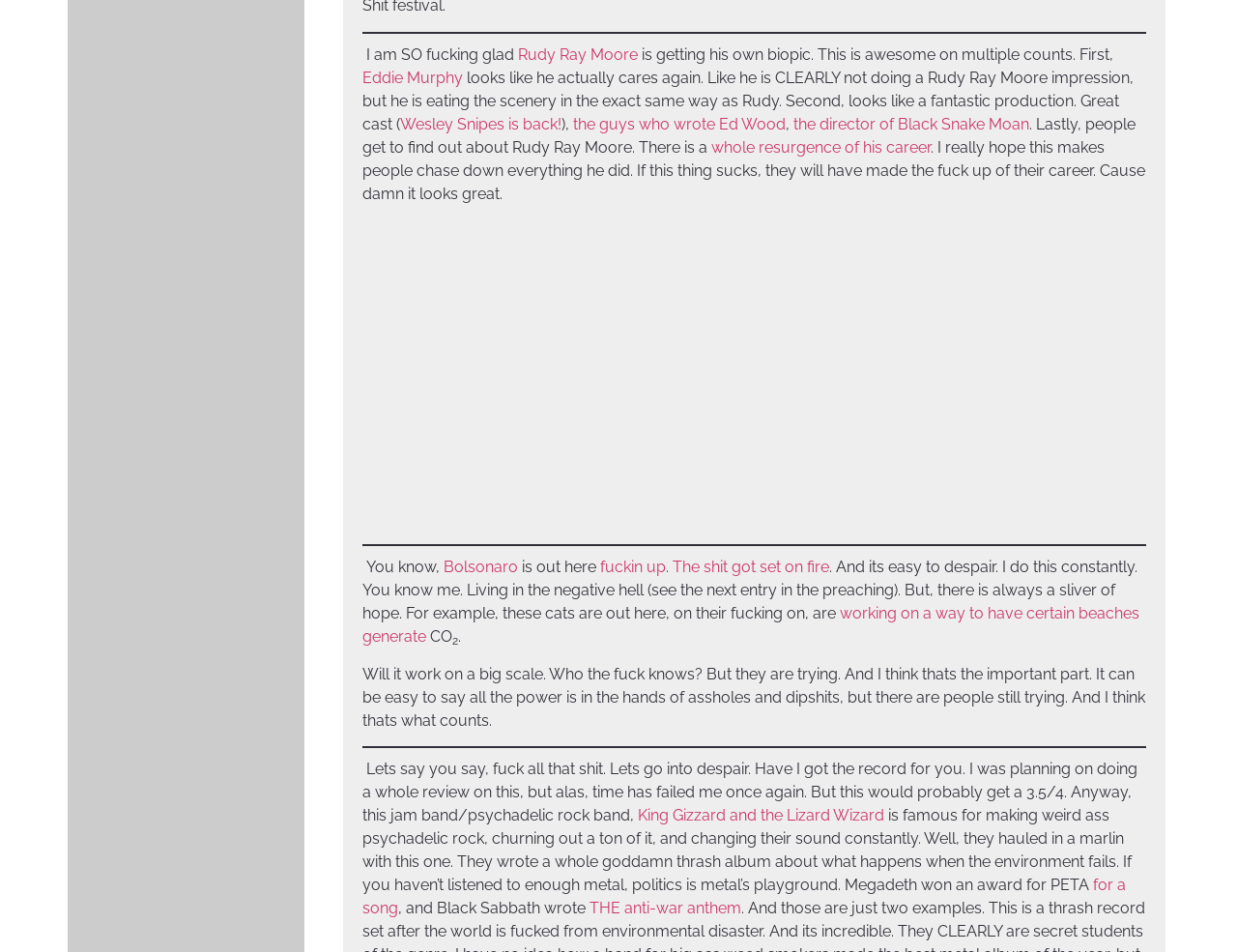Determine the bounding box coordinates of the UI element that matches the following description: "Wesley Snipes is back!". The coordinates should be four float numbers between 0 and 1 in the format [left, top, right, bottom].

[0.323, 0.12, 0.454, 0.14]